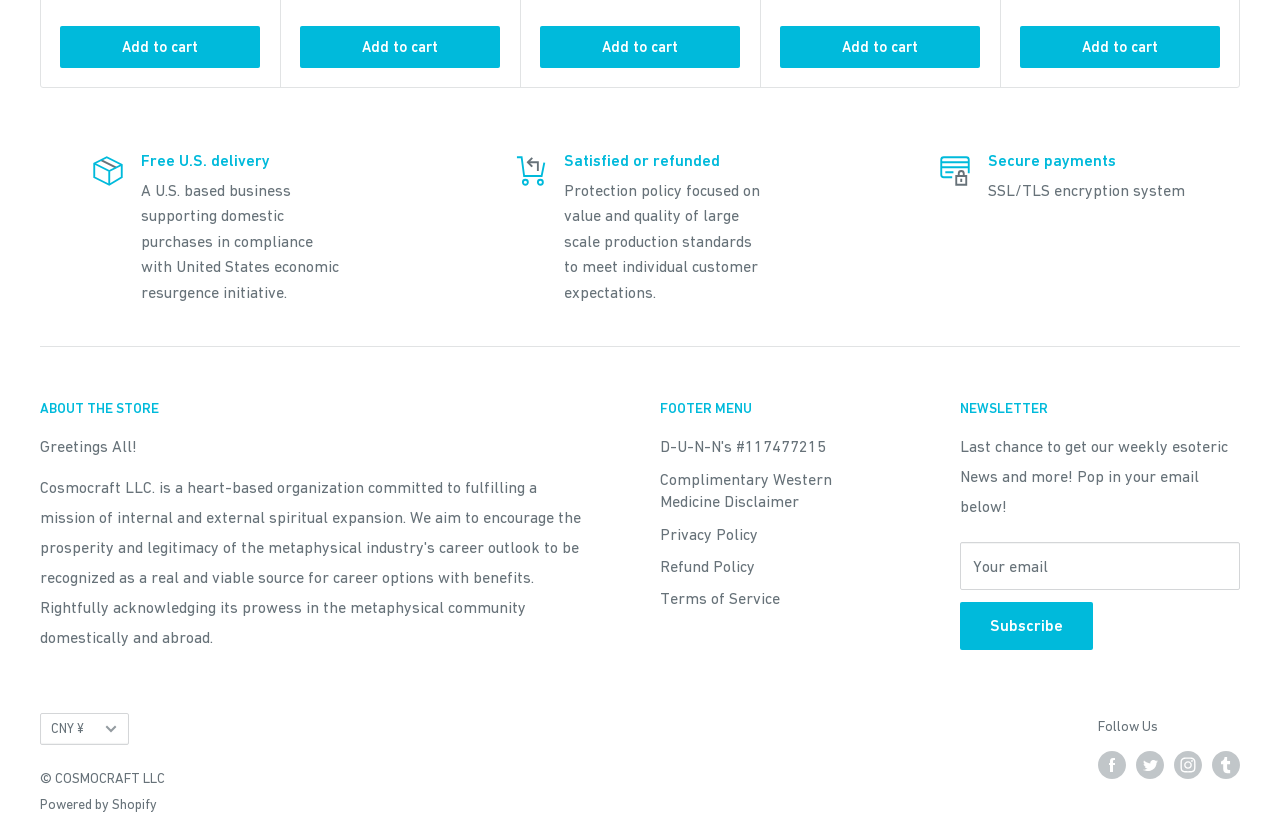Show the bounding box coordinates of the element that should be clicked to complete the task: "Follow us on Facebook".

[0.858, 0.9, 0.88, 0.934]